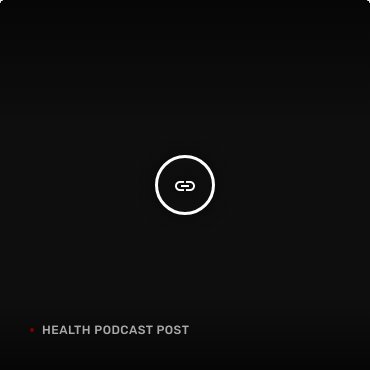Respond to the following query with just one word or a short phrase: 
What is the purpose of the visual representation?

Navigational element and thematic highlight